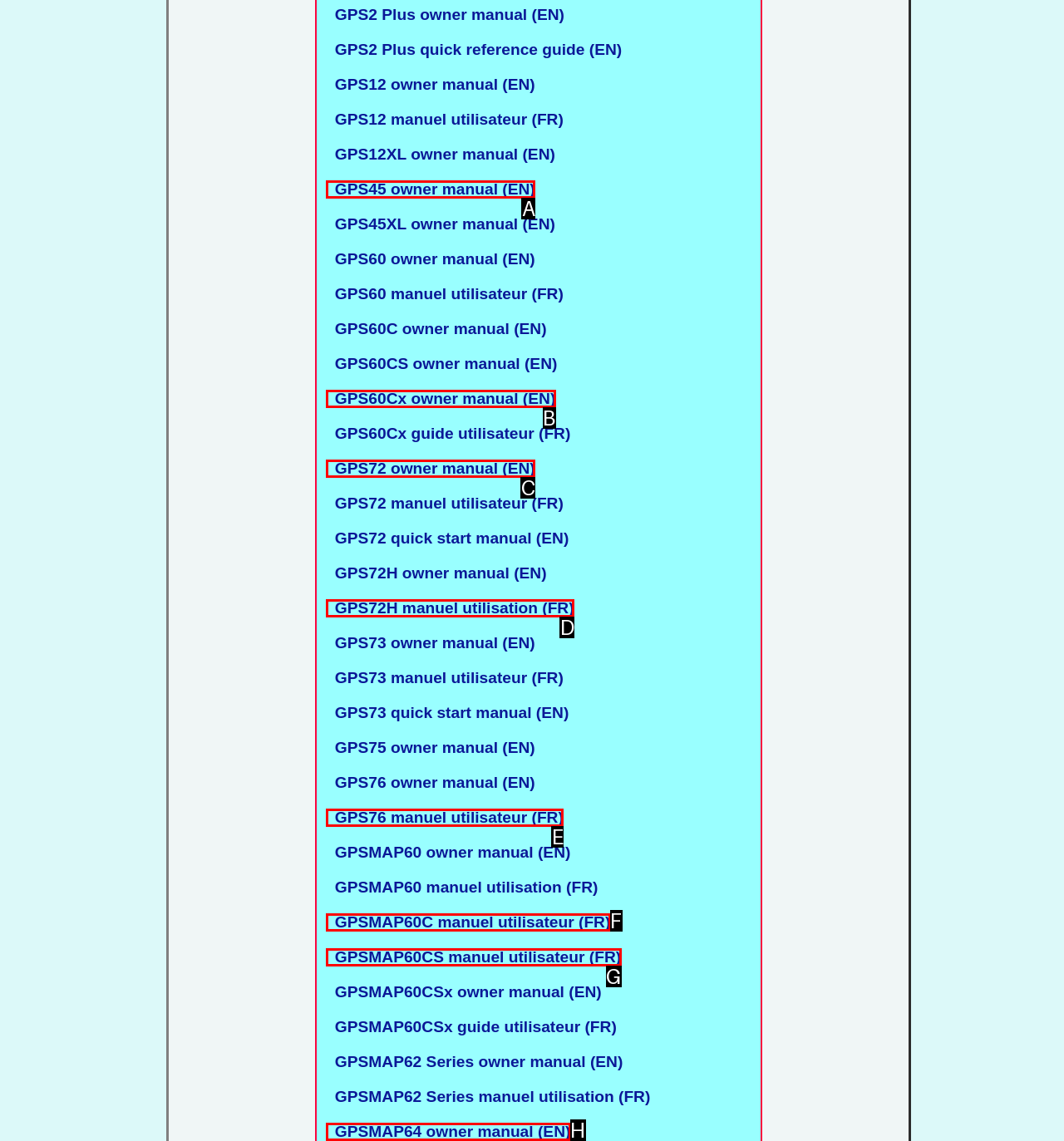Determine which HTML element fits the description: GPS72 owner manual (EN). Answer with the letter corresponding to the correct choice.

C